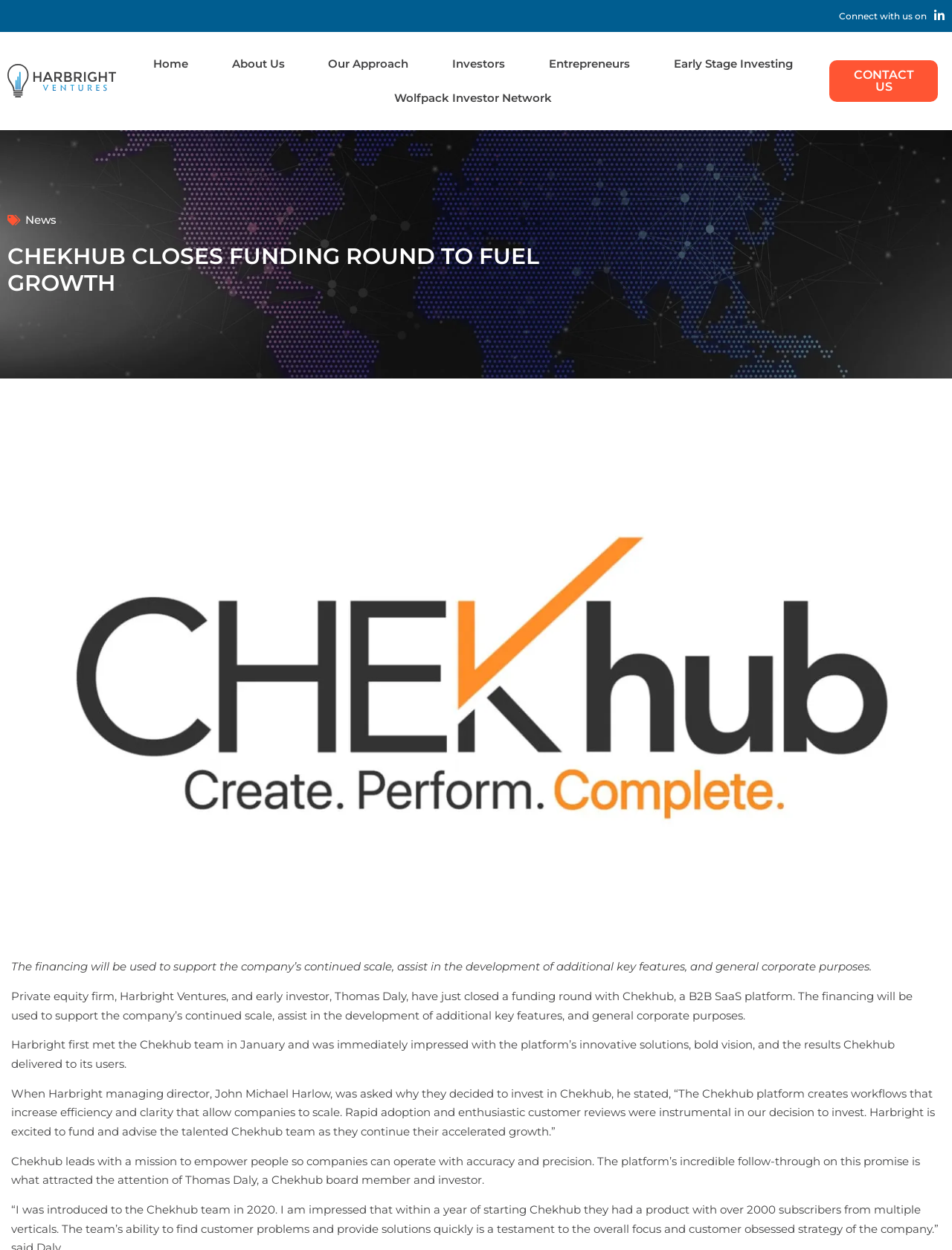Extract the bounding box of the UI element described as: "Connect with us on".

[0.881, 0.008, 0.992, 0.017]